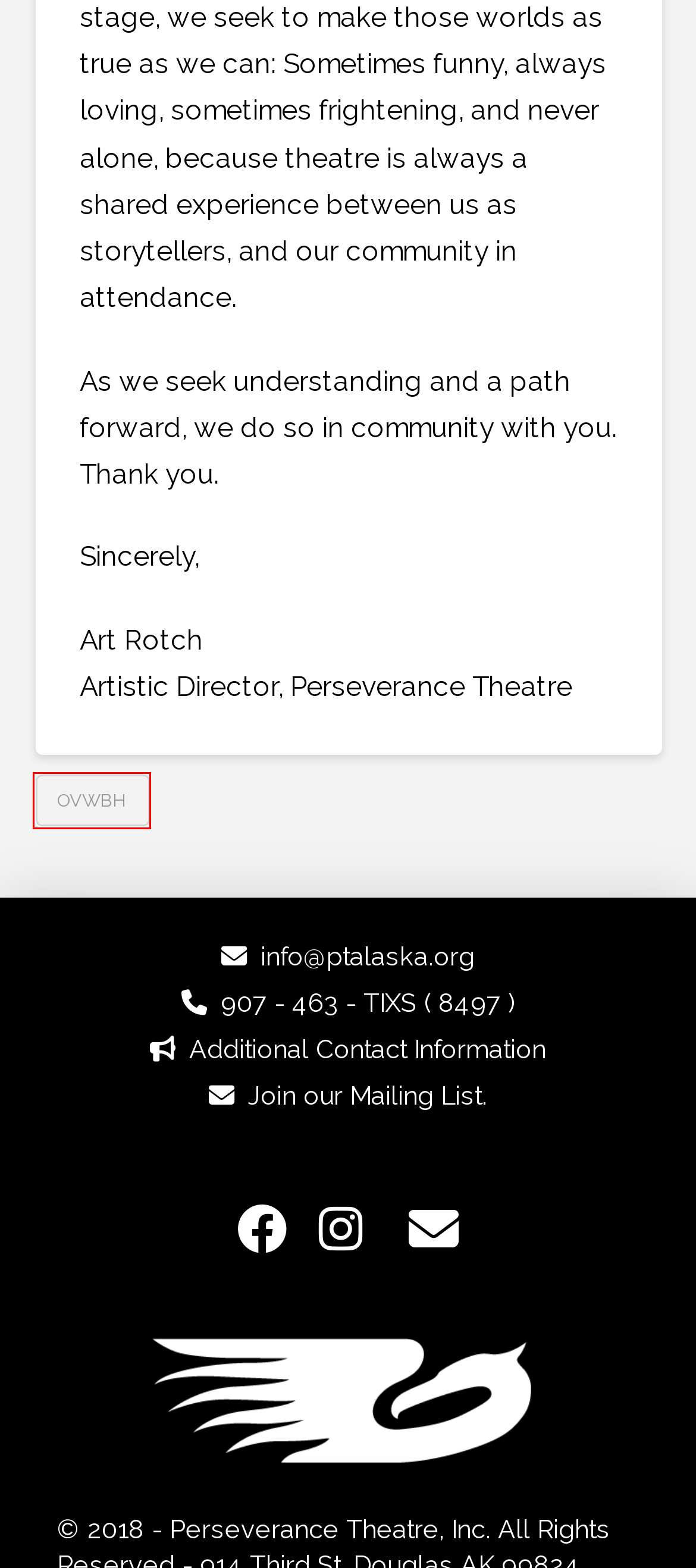Take a look at the provided webpage screenshot featuring a red bounding box around an element. Select the most appropriate webpage description for the page that loads after clicking on the element inside the red bounding box. Here are the candidates:
A. AWARE | Stronger, Safer Relationships
B. Press Releases | Perseverance Theatre
C. OVWBH | Perseverance Theatre
D. Perseverance Theatre | Professional Theatre by and for Alaskans
E. About STAR - Star Alaska
F. Alaska Children's Trust
G. Contact | Perseverance Theatre
H. SouthEast Alaska Regional Health Consortium – SEARHC

C